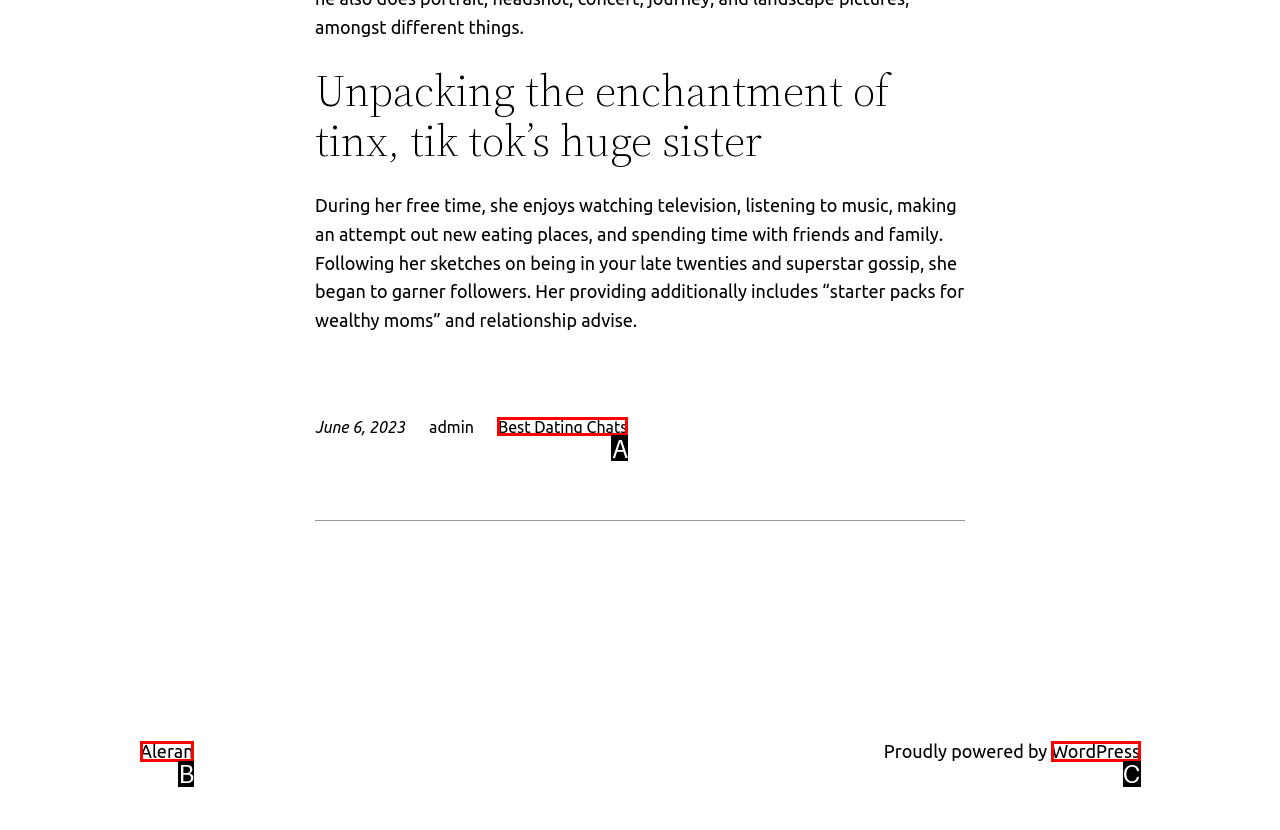Find the option that matches this description: Best Dating Chats
Provide the matching option's letter directly.

A